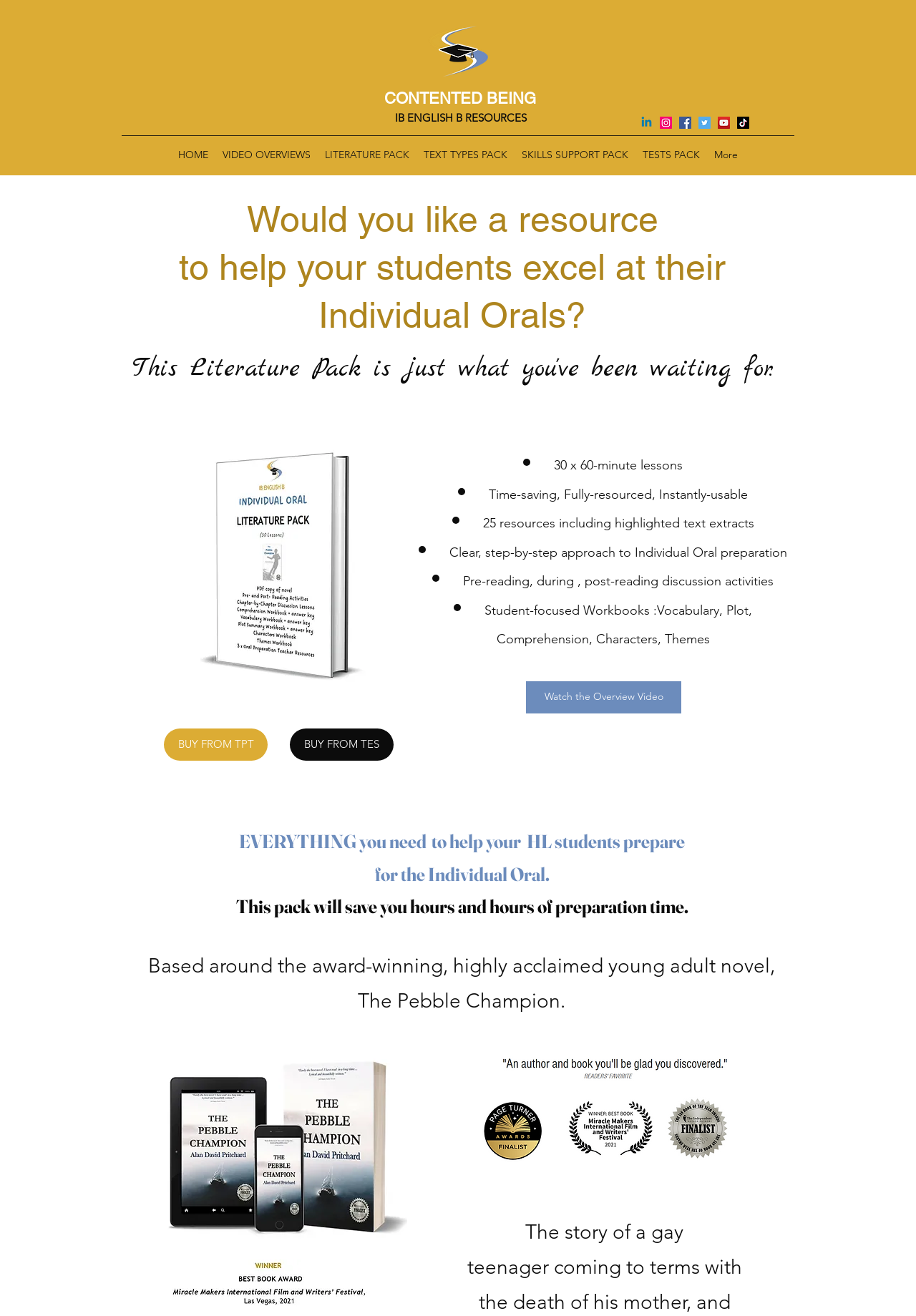How many resources are included in the Literature Pack?
Using the visual information, respond with a single word or phrase.

25